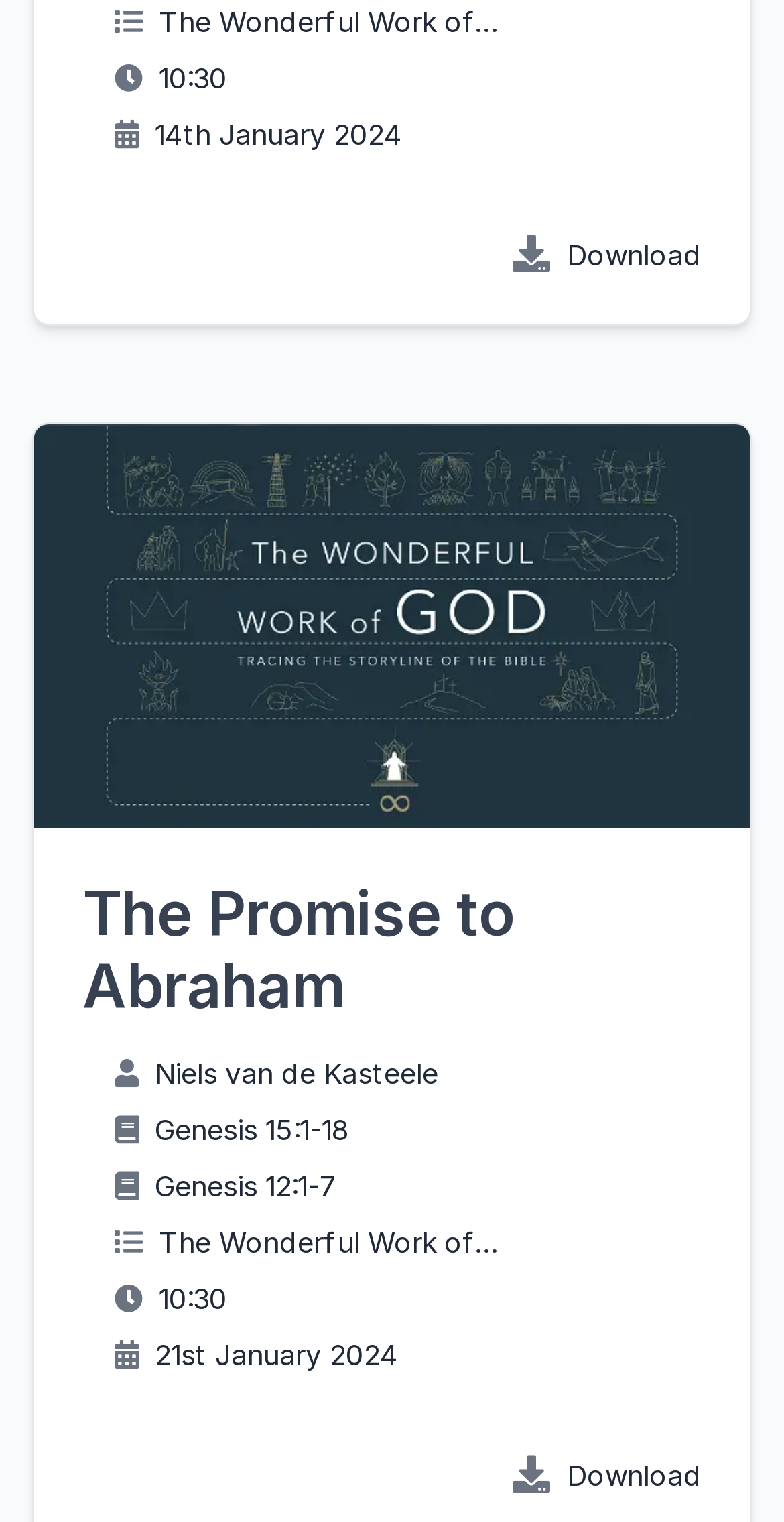Please provide a brief answer to the following inquiry using a single word or phrase:
Is there a download option available for the sermons?

Yes